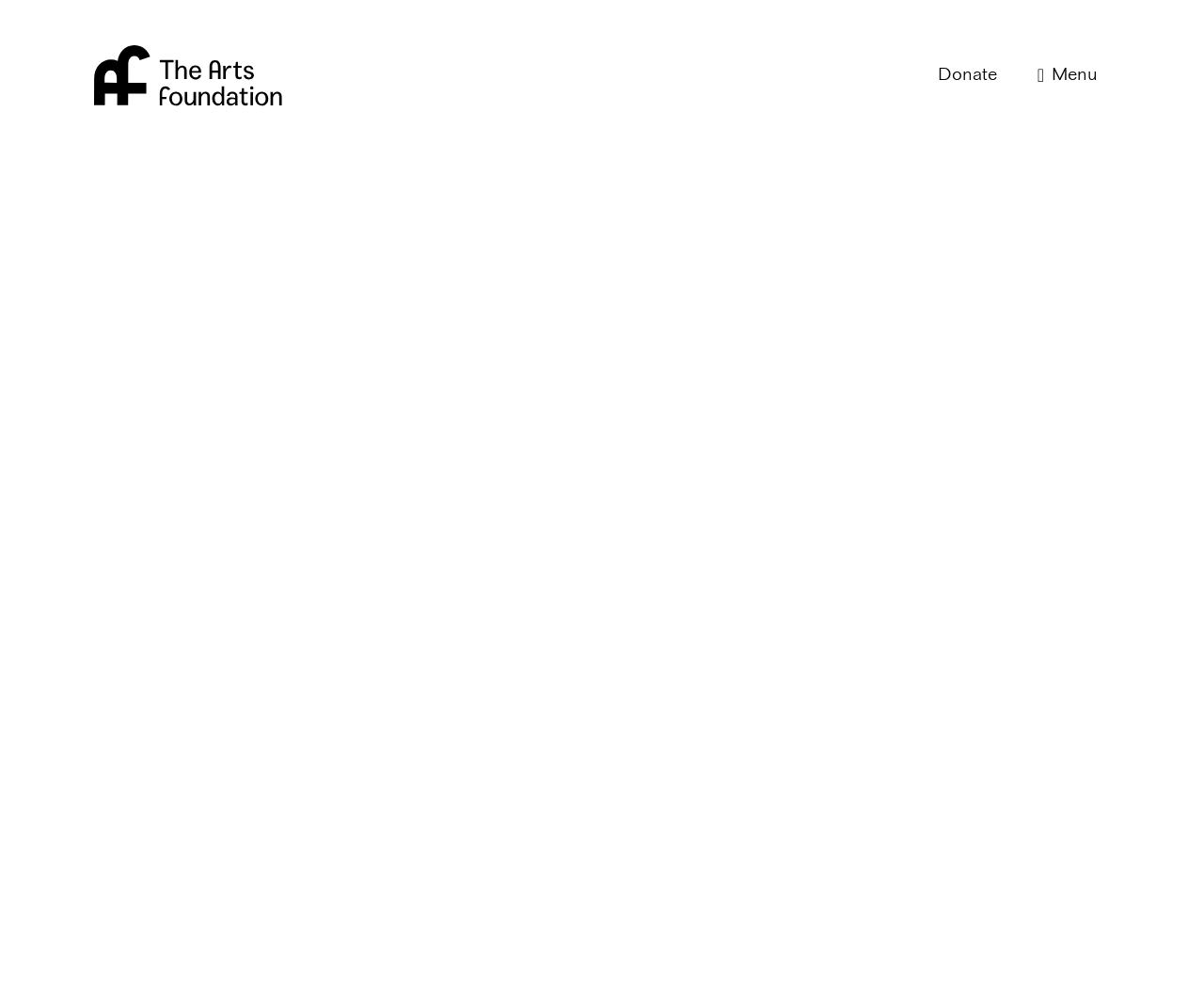Based on the element description Сообщить о проблеме, identify the bounding box of the UI element in the given webpage screenshot. The coordinates should be in the format (top-left x, top-left y, bottom-right x, bottom-right y) and must be between 0 and 1.

None